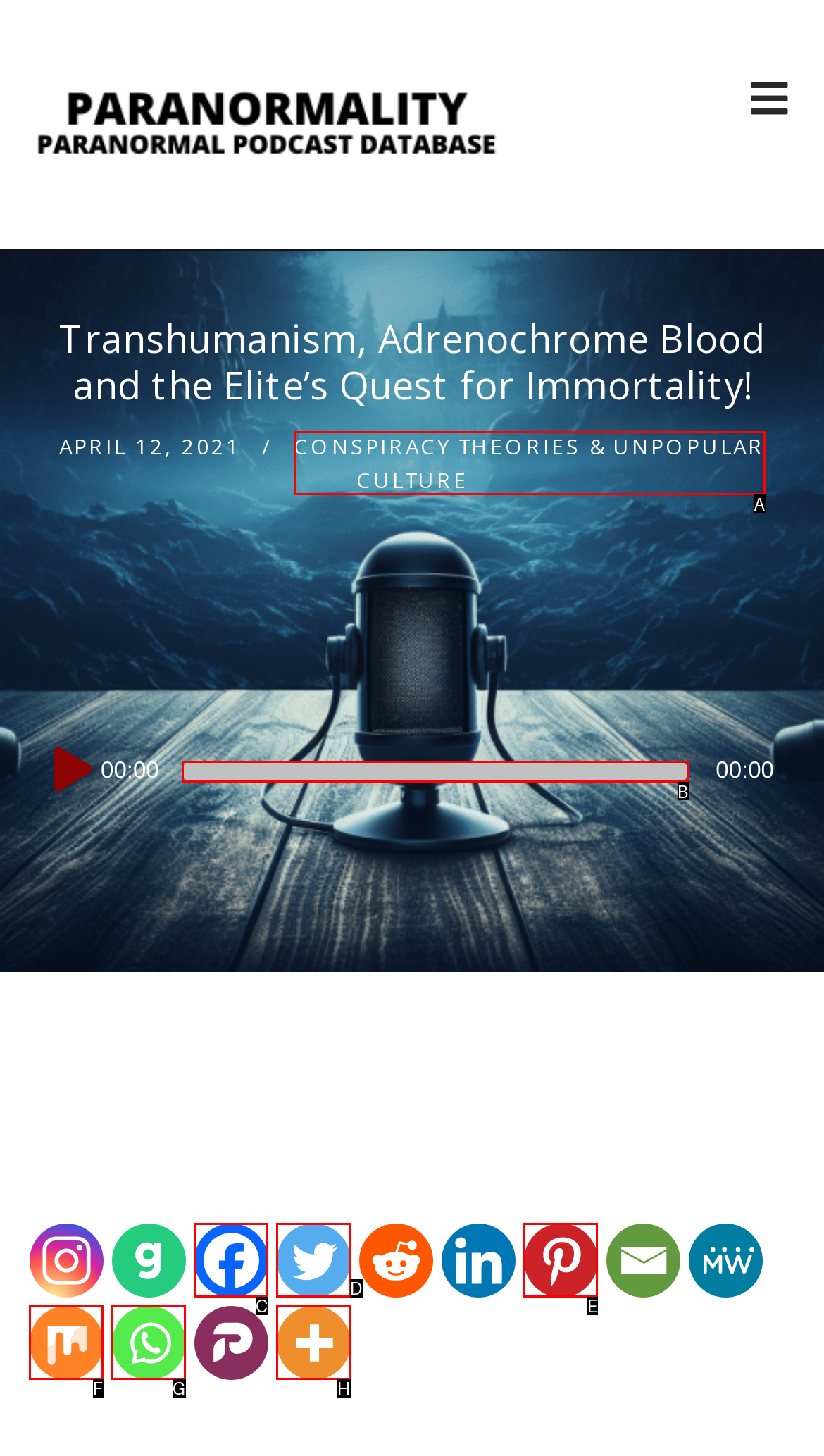Point out the HTML element that matches the following description: title="More"
Answer with the letter from the provided choices.

H